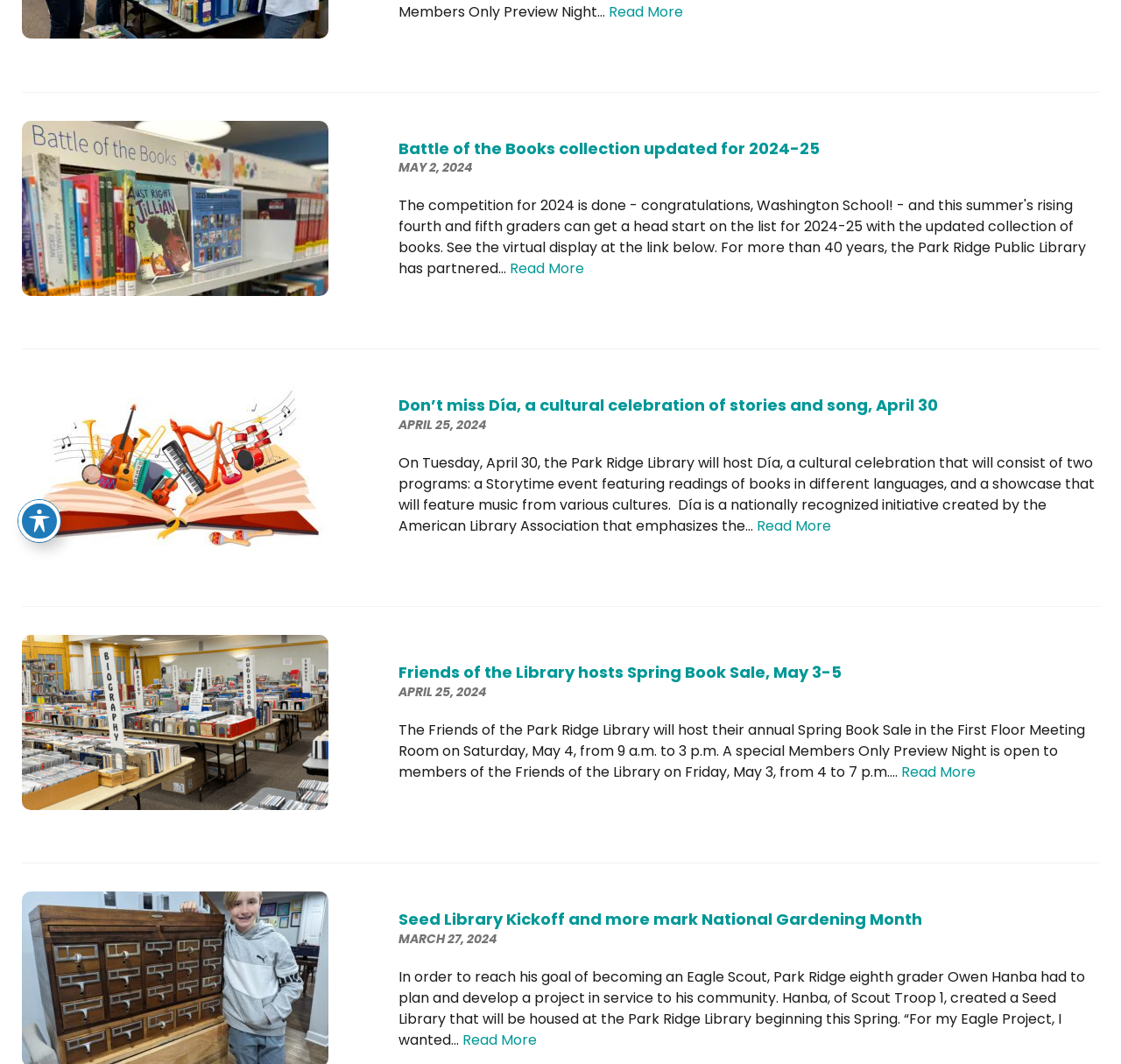Find the UI element described as: "aria-label="Toggle Accessibility Toolbar"" and predict its bounding box coordinates. Ensure the coordinates are four float numbers between 0 and 1, [left, top, right, bottom].

[0.016, 0.47, 0.054, 0.509]